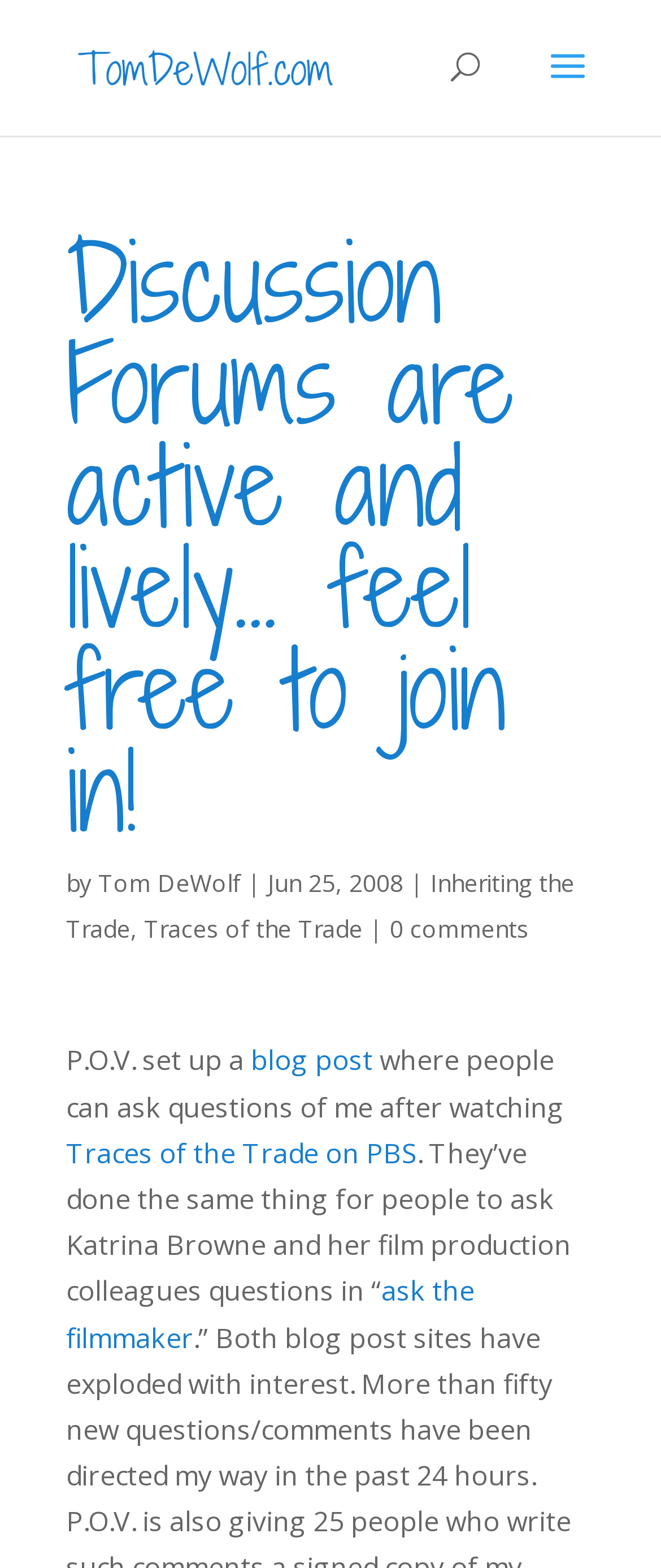Identify the bounding box for the described UI element. Provide the coordinates in (top-left x, top-left y, bottom-right x, bottom-right y) format with values ranging from 0 to 1: Traces of the Trade

[0.218, 0.582, 0.549, 0.603]